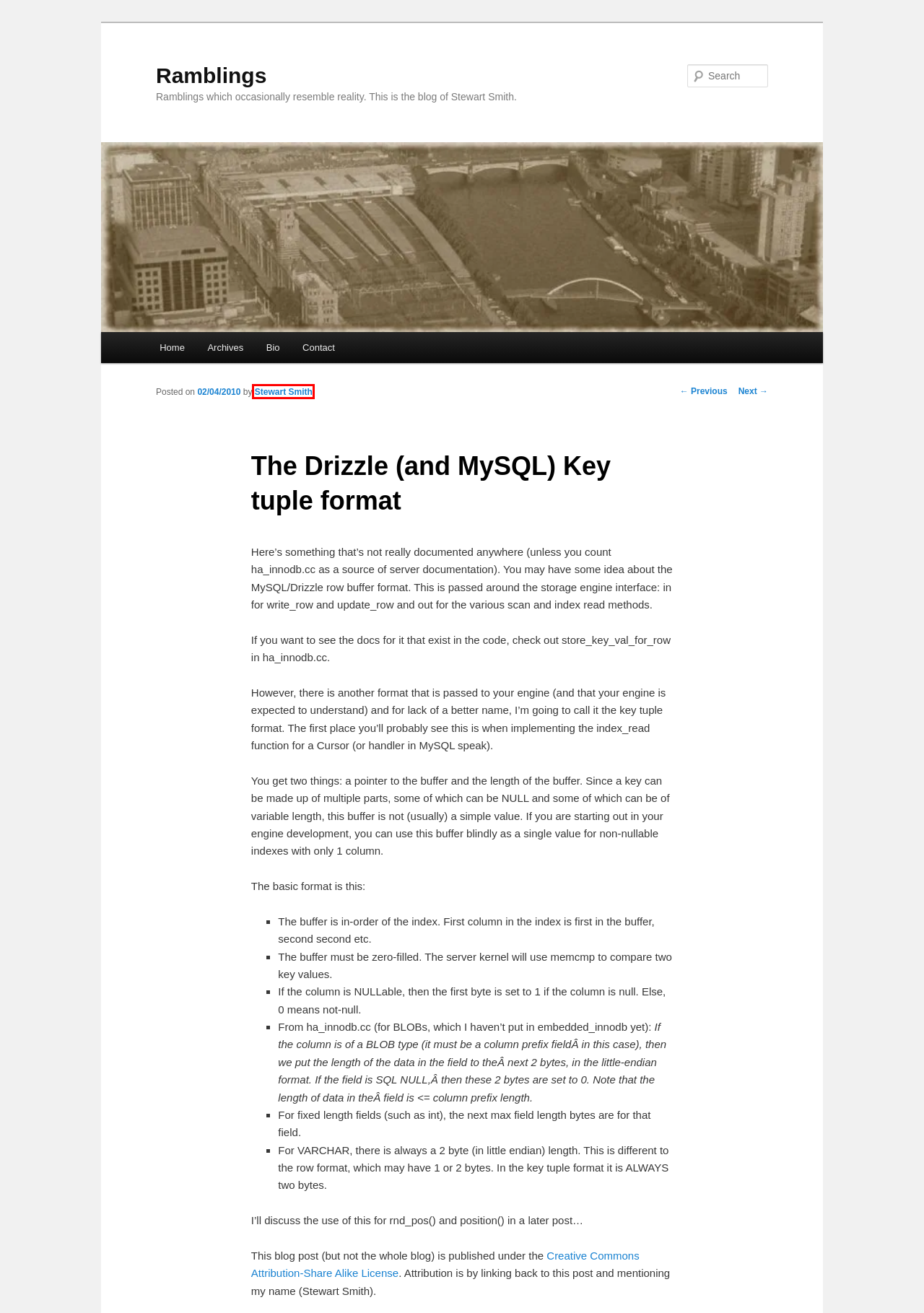Assess the screenshot of a webpage with a red bounding box and determine which webpage description most accurately matches the new page after clicking the element within the red box. Here are the options:
A. Stewart Smith | Ramblings
B. Archives | Ramblings
C. Storing the table message in Embedded InnoDB | Ramblings
D. StorageEngine | Ramblings
E. Bio | Ramblings
F. AlsoSQL | Ramblings
G. Contact | Ramblings
H. Ramblings | Ramblings which occasionally resemble reality. This is the blog of Stewart Smith.

A